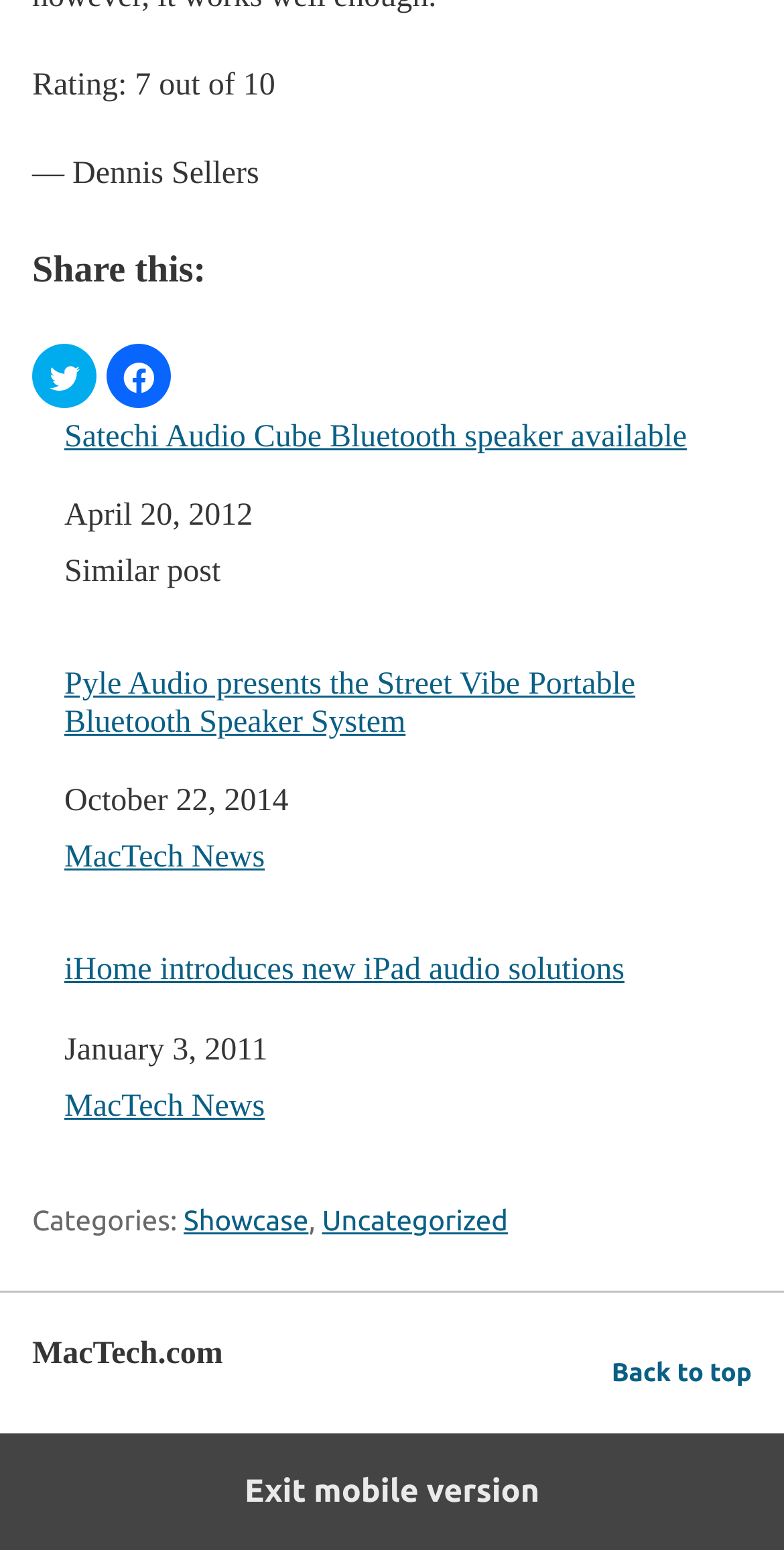Answer succinctly with a single word or phrase:
What is the rating of the product?

7 out of 10